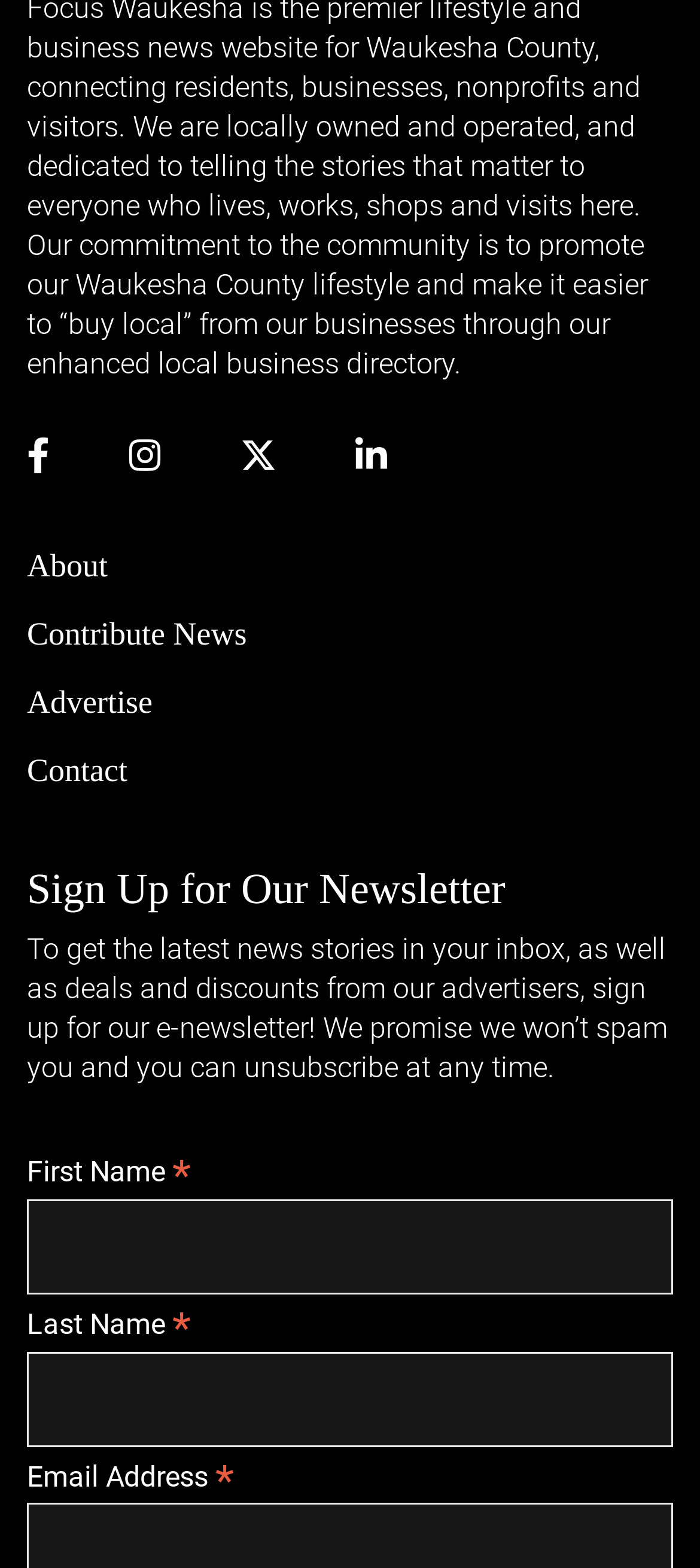Find the bounding box coordinates for the area you need to click to carry out the instruction: "Open the 'Events' page". The coordinates should be four float numbers between 0 and 1, indicated as [left, top, right, bottom].

None